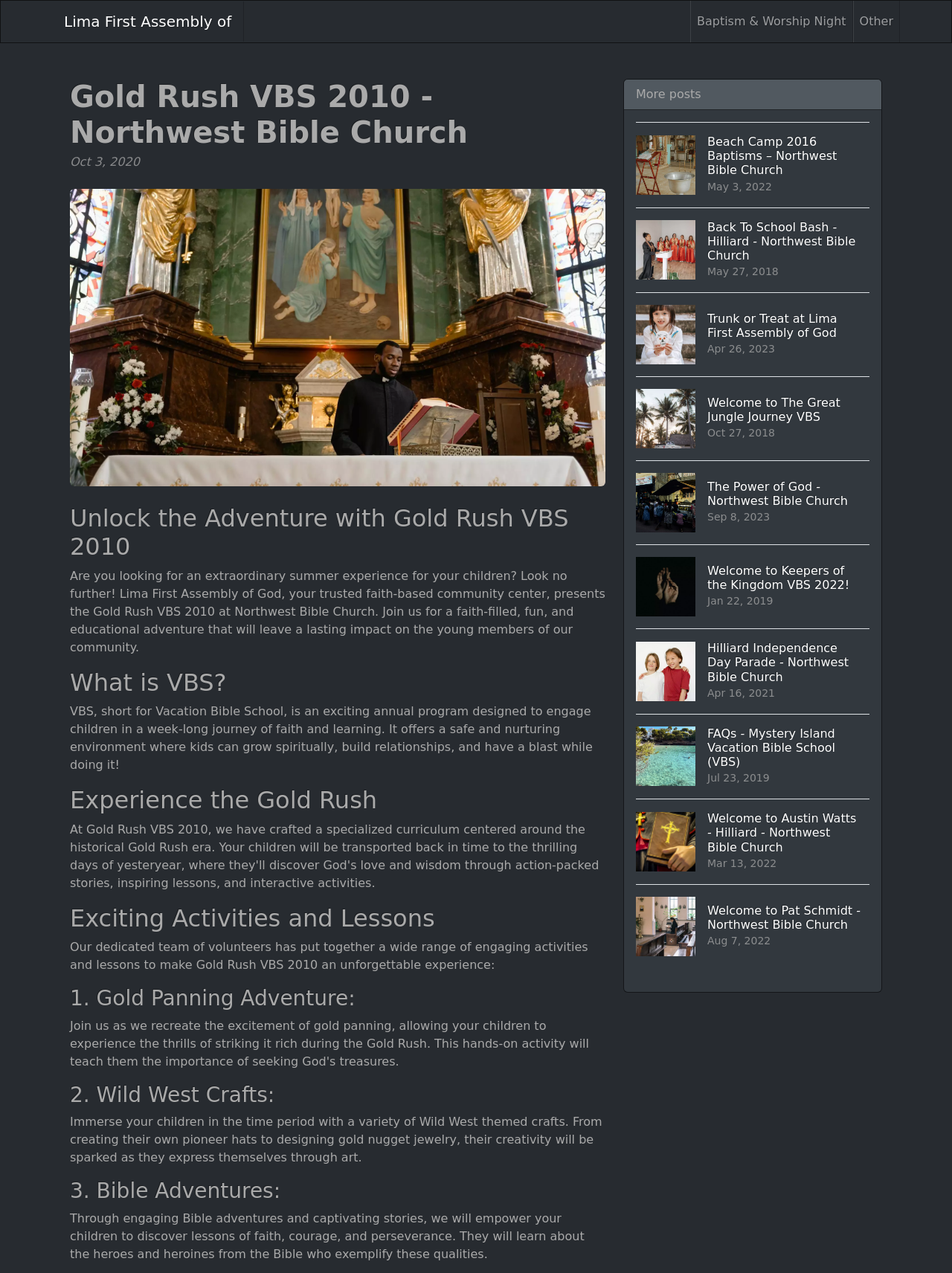What activities are included in Gold Rush VBS 2010?
Can you give a detailed and elaborate answer to the question?

Based on the webpage content, specifically the section 'Experience the Gold Rush', it can be seen that Gold Rush VBS 2010 includes various activities such as Gold Panning Adventure, Wild West Crafts, and Bible Adventures, which are designed to make the event an unforgettable experience for the children.